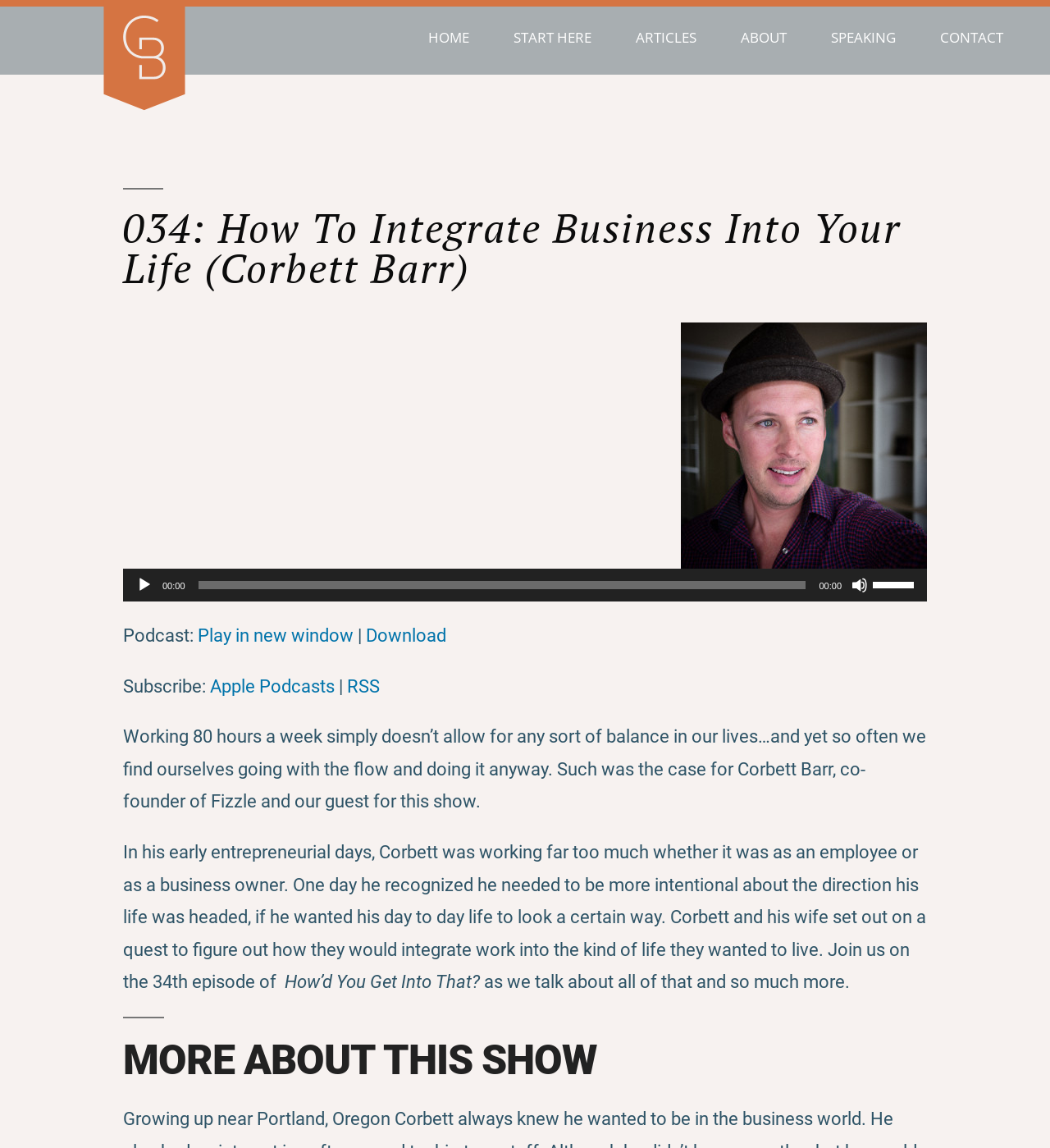Answer the question below using just one word or a short phrase: 
What is the purpose of the slider below the audio player?

Time Slider